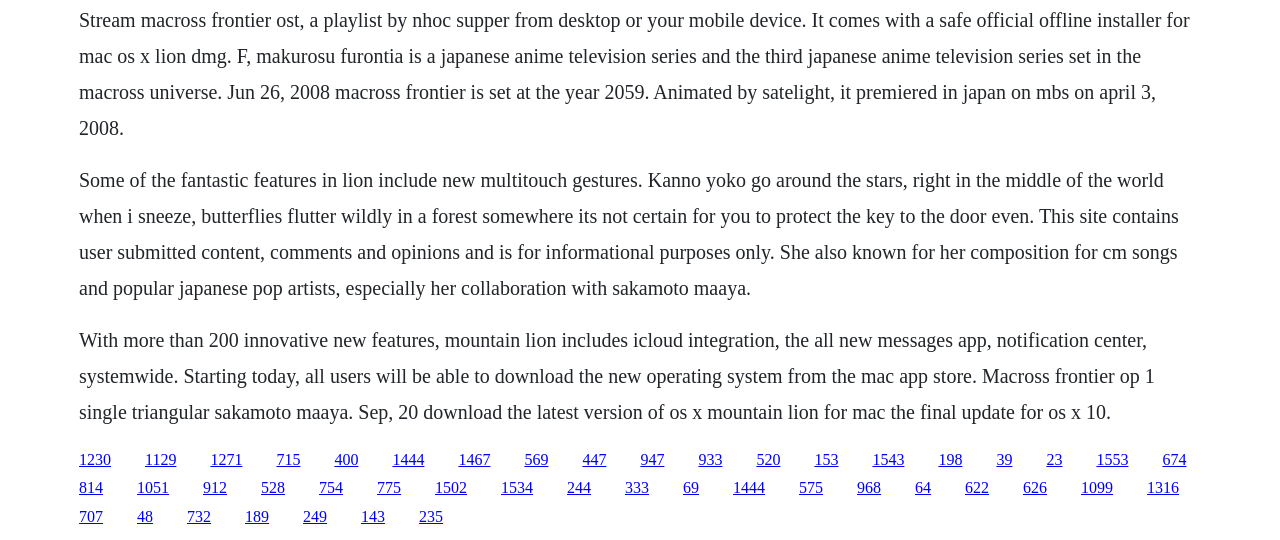How many links are present on the webpage?
Refer to the image and answer the question using a single word or phrase.

40